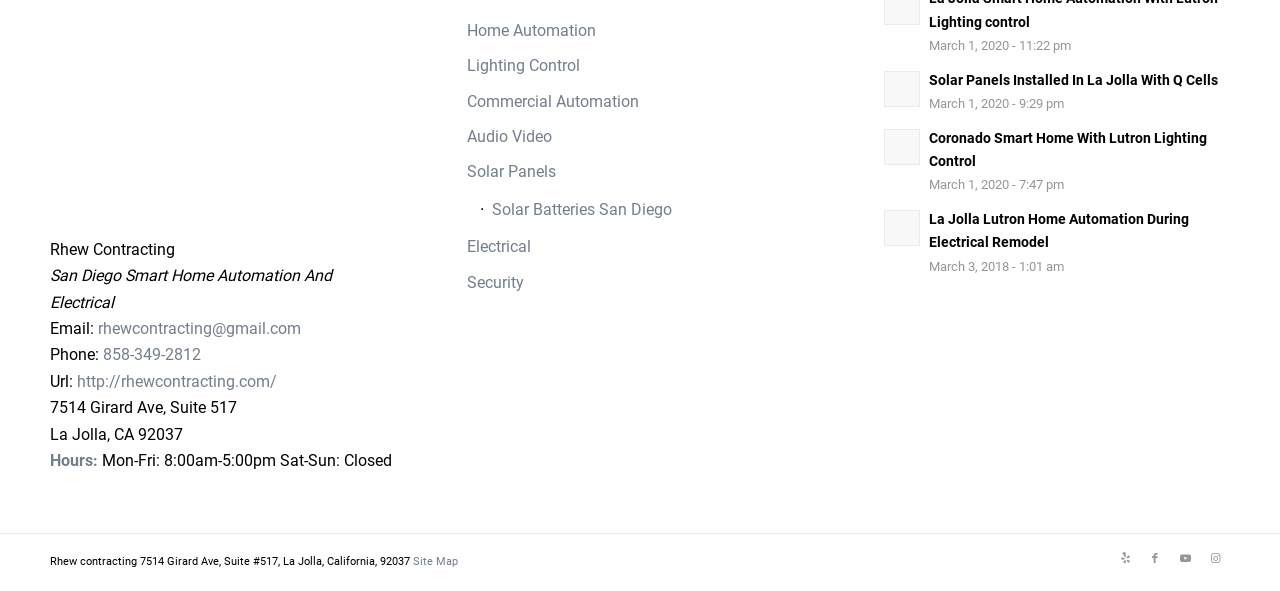Identify the bounding box coordinates of the region that needs to be clicked to carry out this instruction: "Click on the 'Home Automation' link". Provide these coordinates as four float numbers ranging from 0 to 1, i.e., [left, top, right, bottom].

[0.365, 0.023, 0.635, 0.083]